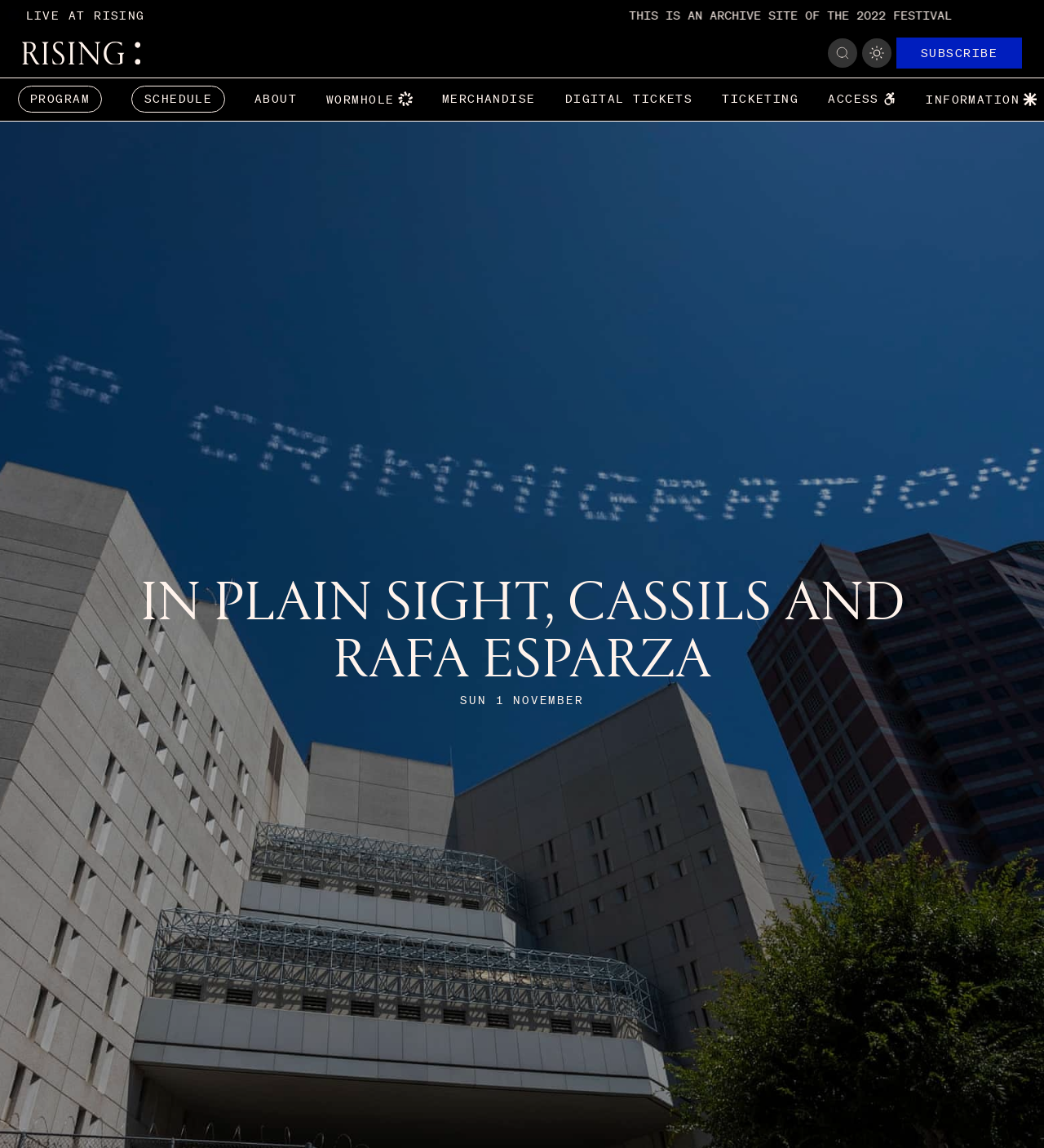Identify the bounding box coordinates for the element you need to click to achieve the following task: "Search for something". Provide the bounding box coordinates as four float numbers between 0 and 1, in the form [left, top, right, bottom].

[0.793, 0.033, 0.821, 0.059]